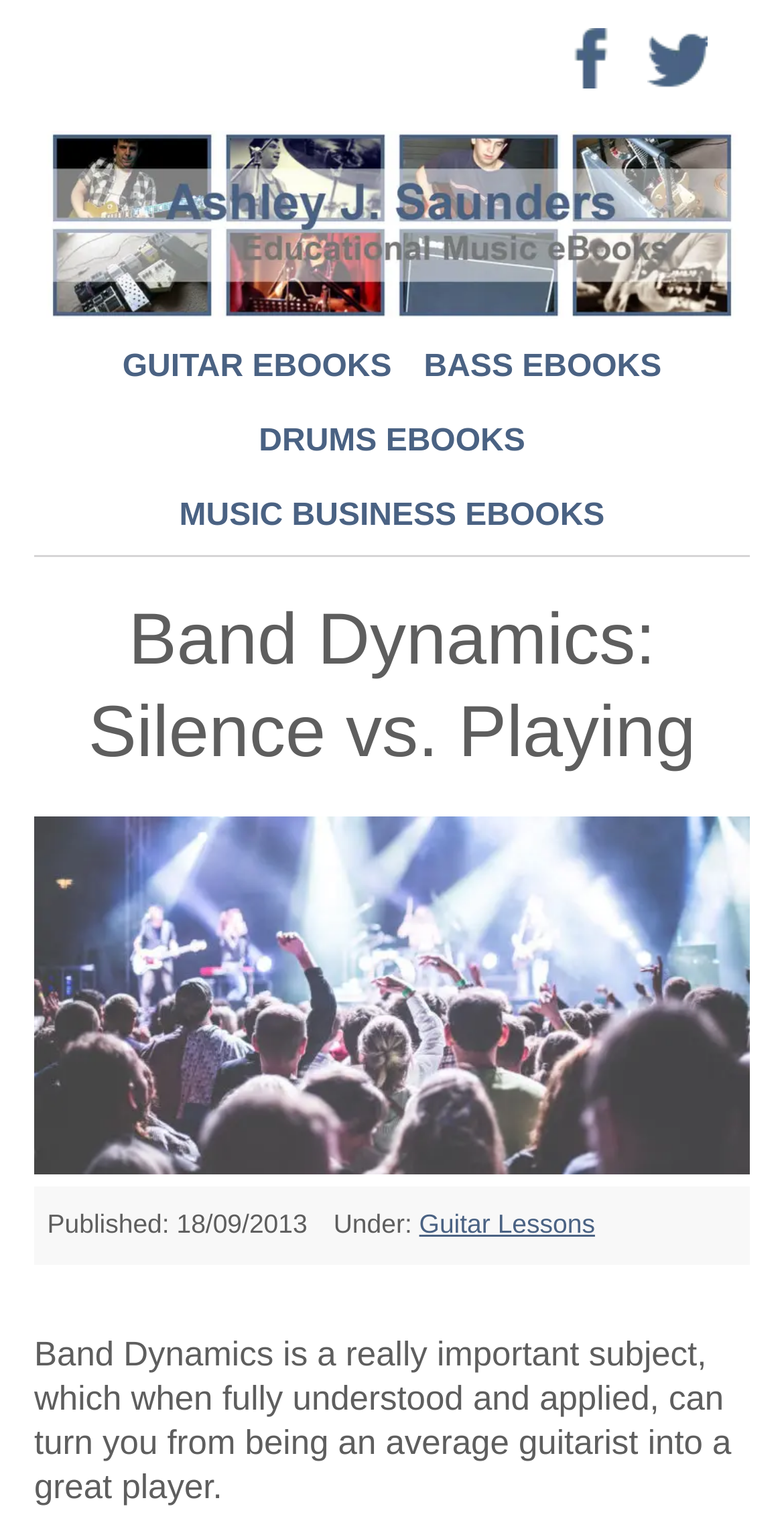Bounding box coordinates are specified in the format (top-left x, top-left y, bottom-right x, bottom-right y). All values are floating point numbers bounded between 0 and 1. Please provide the bounding box coordinate of the region this sentence describes: Music Business eBooks

[0.229, 0.325, 0.771, 0.347]